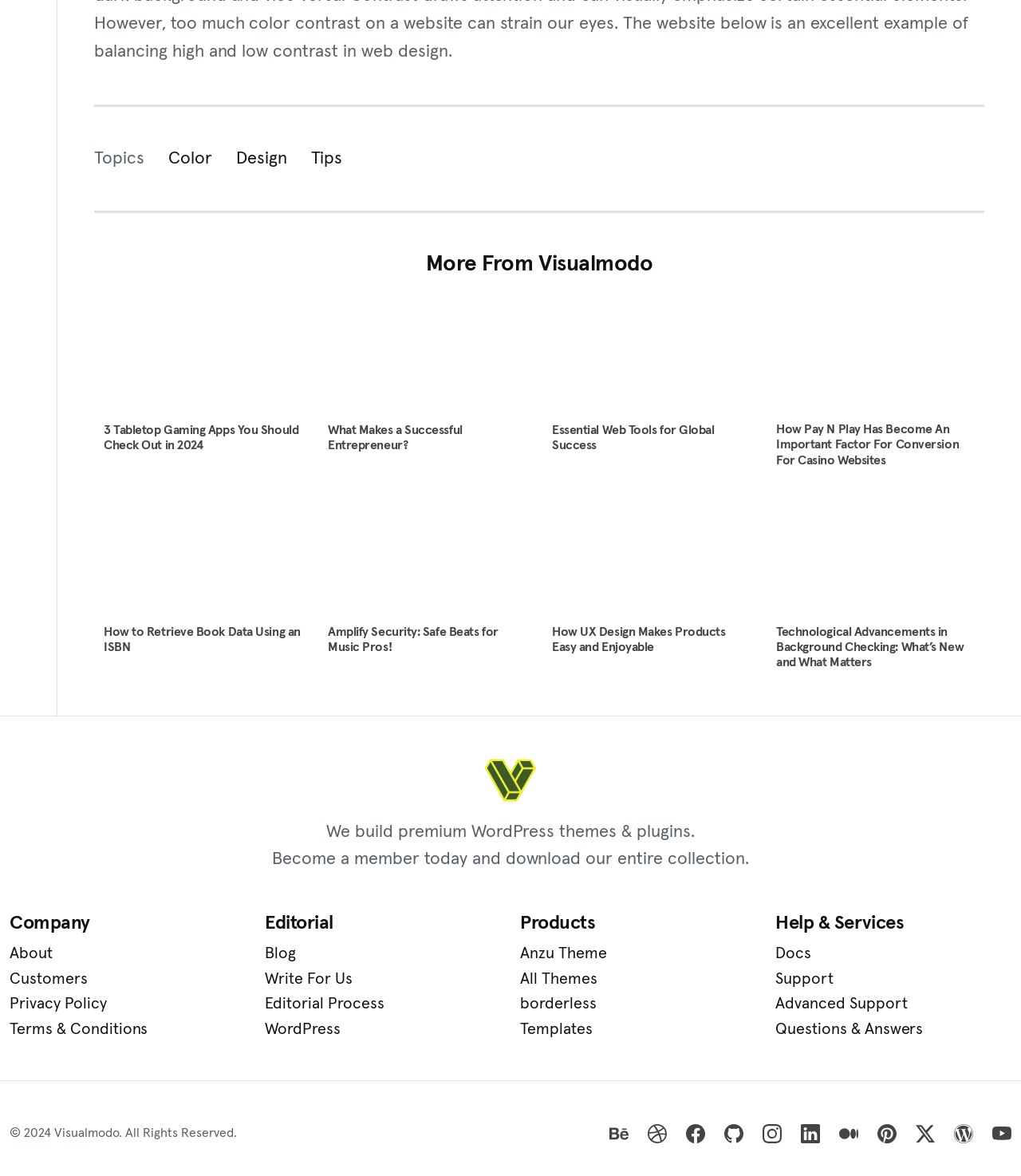What is the company name?
Based on the visual, give a brief answer using one word or a short phrase.

Visualmodo